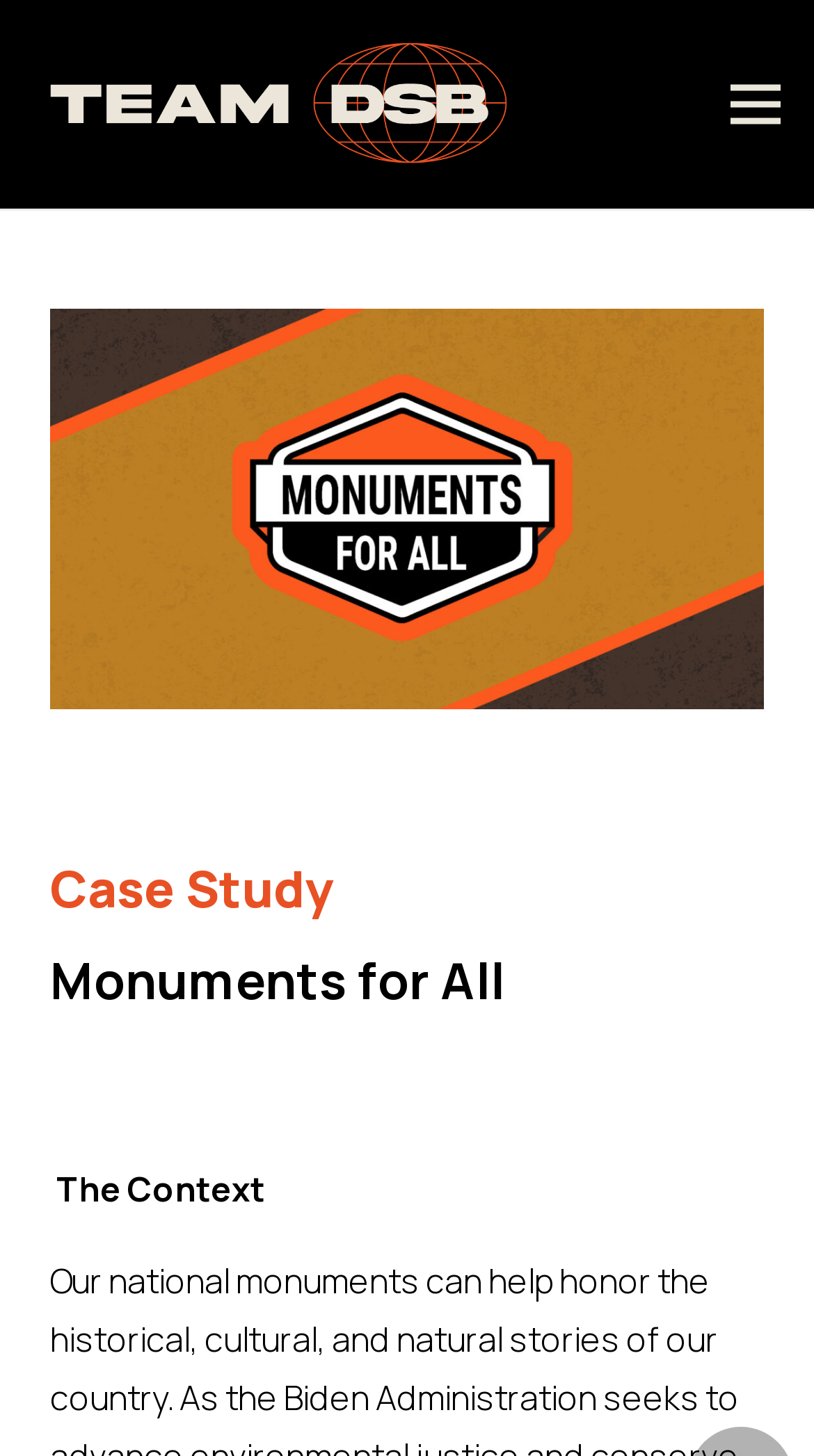Provide the bounding box coordinates of the HTML element this sentence describes: "aria-label="Link"". The bounding box coordinates consist of four float numbers between 0 and 1, i.e., [left, top, right, bottom].

[0.041, 0.021, 0.63, 0.122]